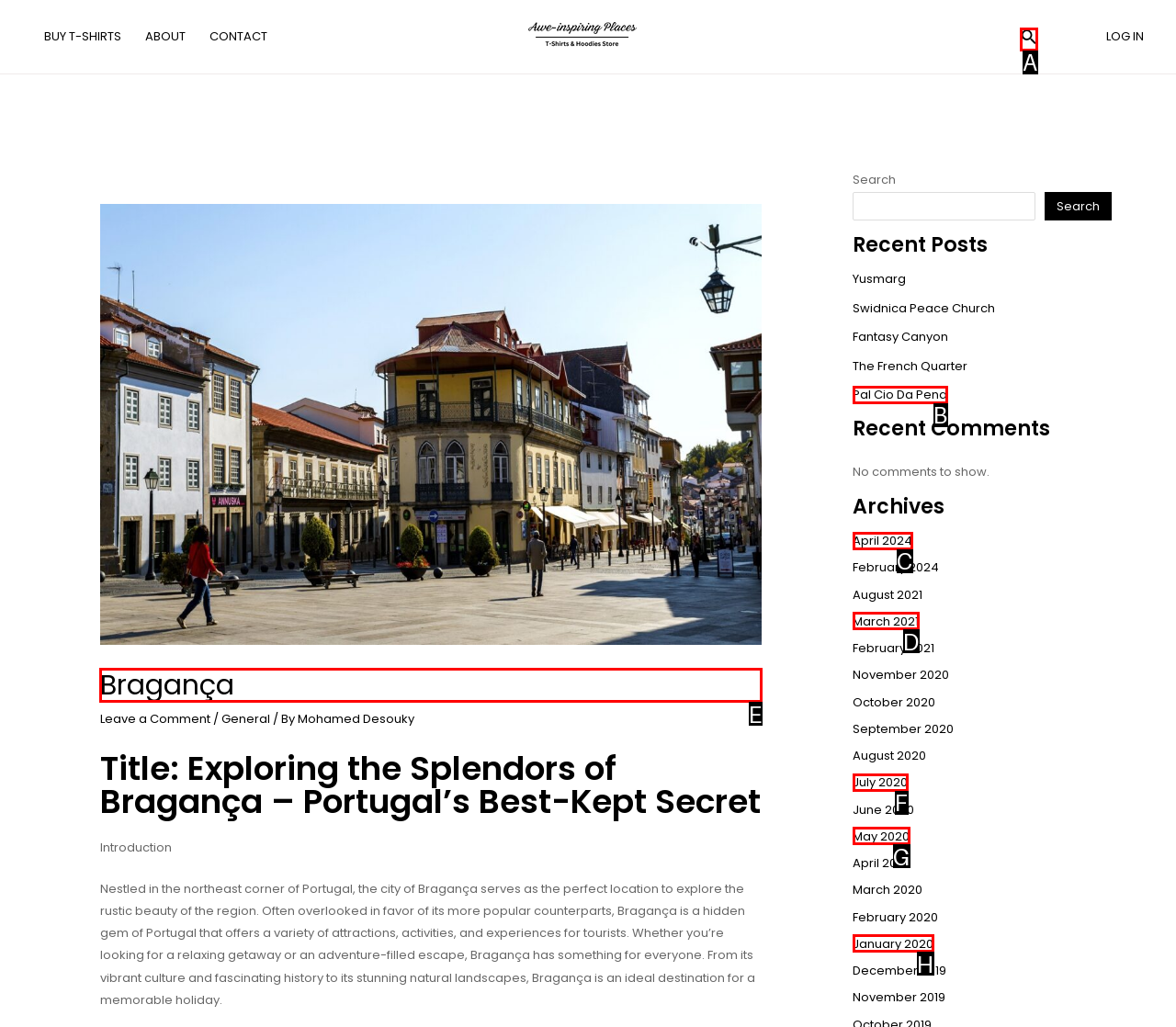Which HTML element should be clicked to fulfill the following task: Read the article about 'Bragança'?
Reply with the letter of the appropriate option from the choices given.

E